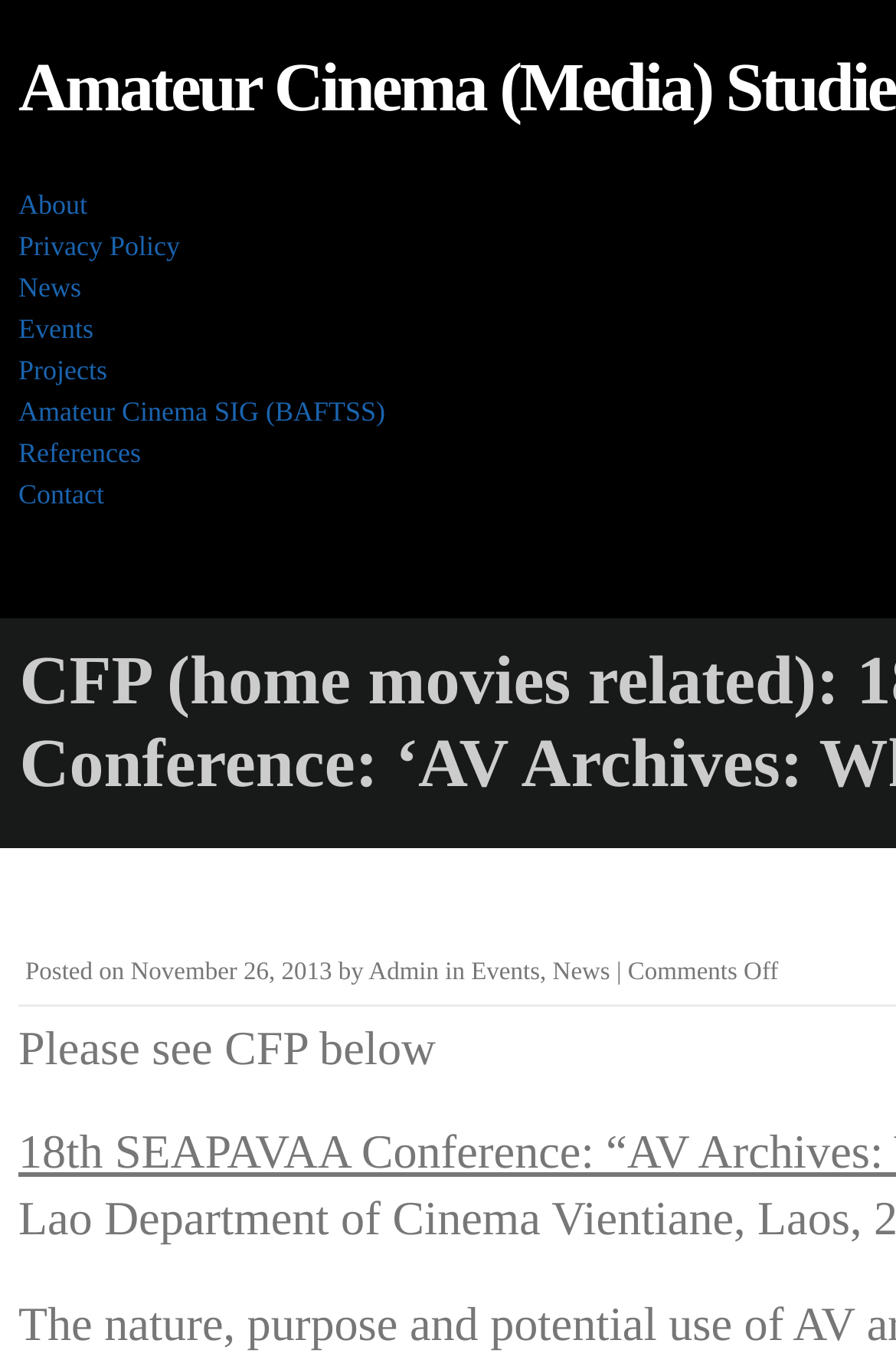What categories are mentioned in the post?
Can you give a detailed and elaborate answer to the question?

I found the categories mentioned in the post by looking at the links 'Events' and 'News' which are located next to each other and separated by a comma.